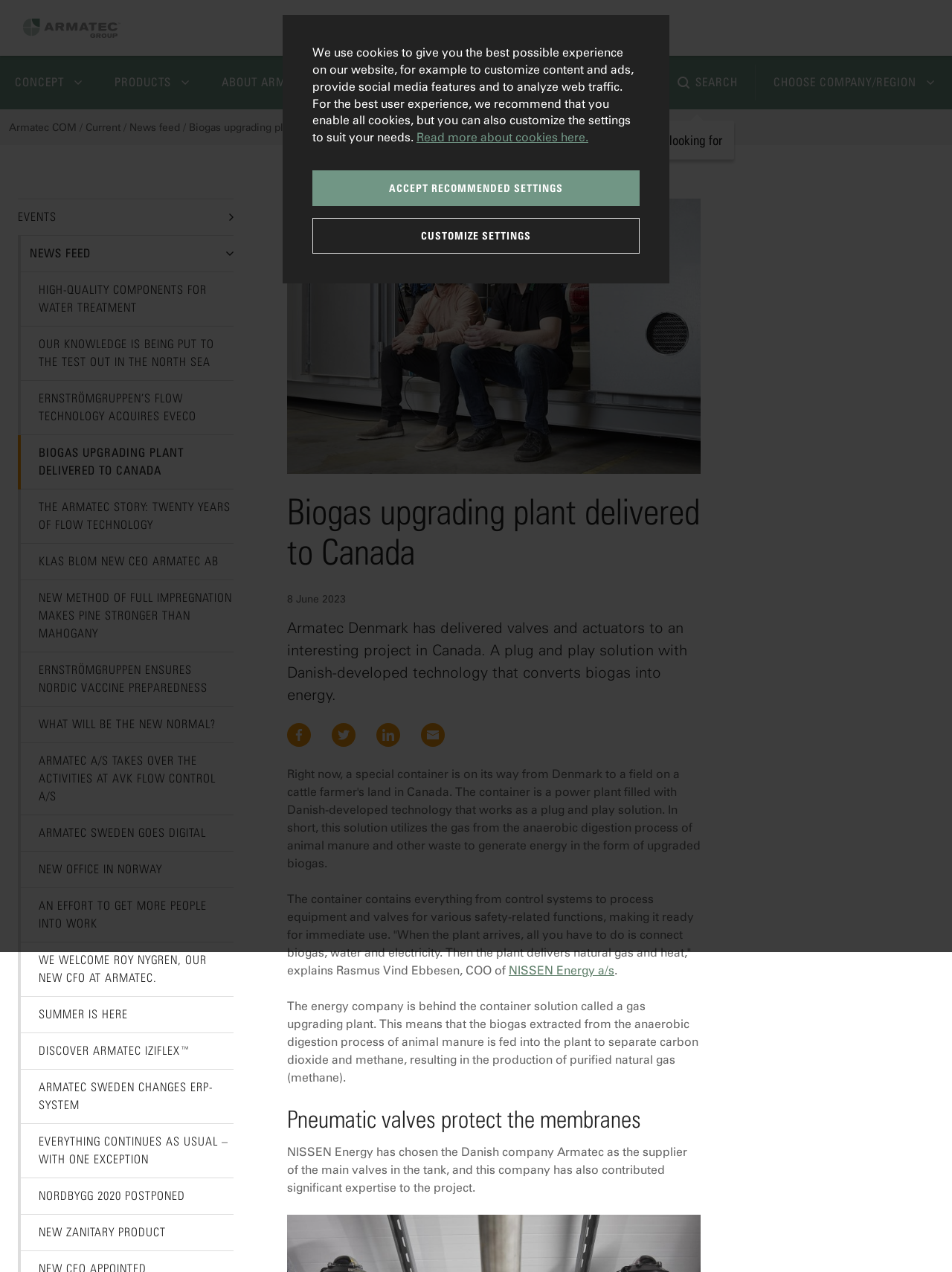Please extract the webpage's main title and generate its text content.

Biogas upgrading plant delivered to Canada